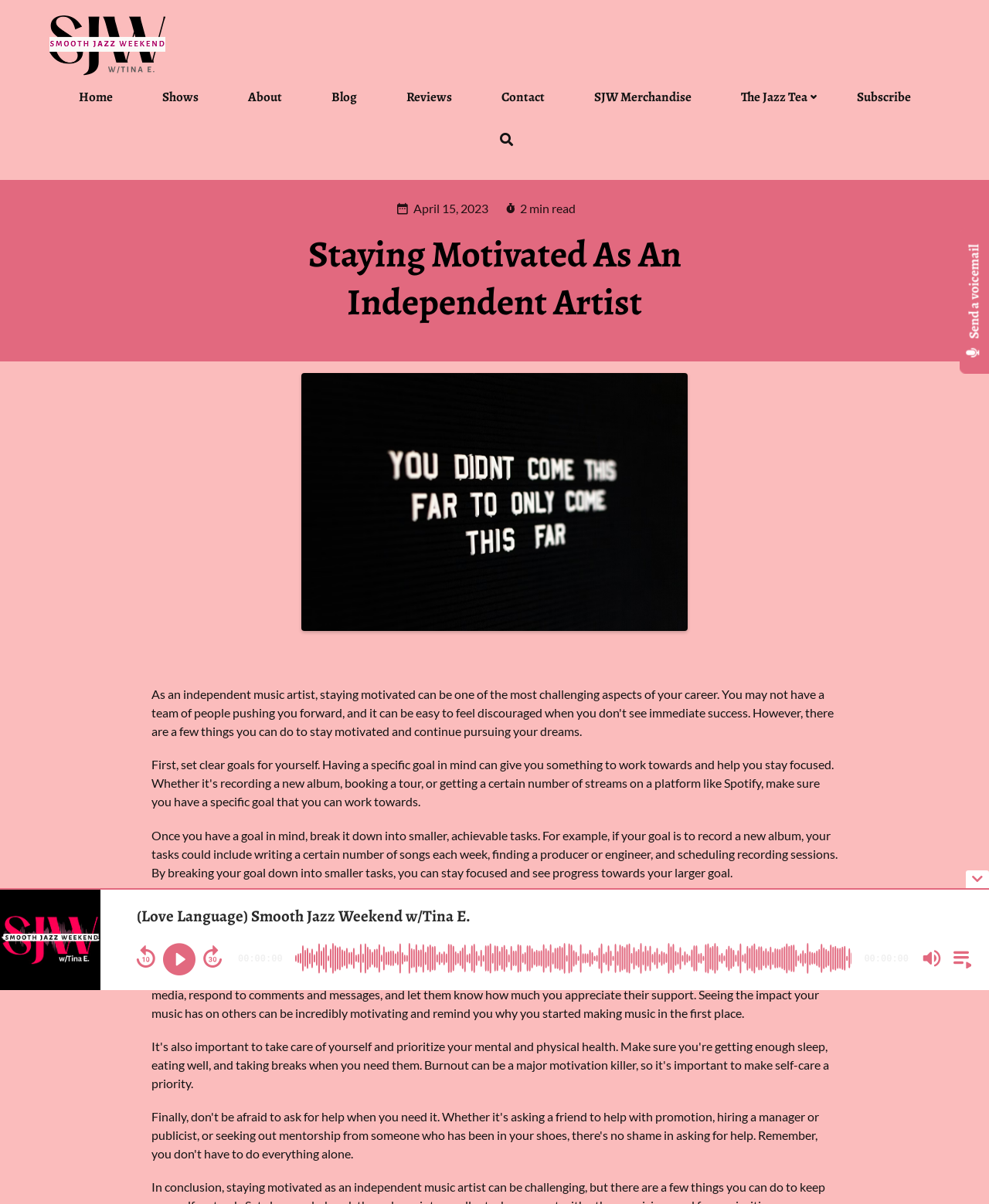Observe the image and answer the following question in detail: What is the purpose of the 'Send a voicemail' button?

The 'Send a voicemail' button is located at the bottom-right corner of the webpage, and its purpose is likely to allow users to send a voice message or audio feedback to the website or its owner, based on its position and the context of the webpage.